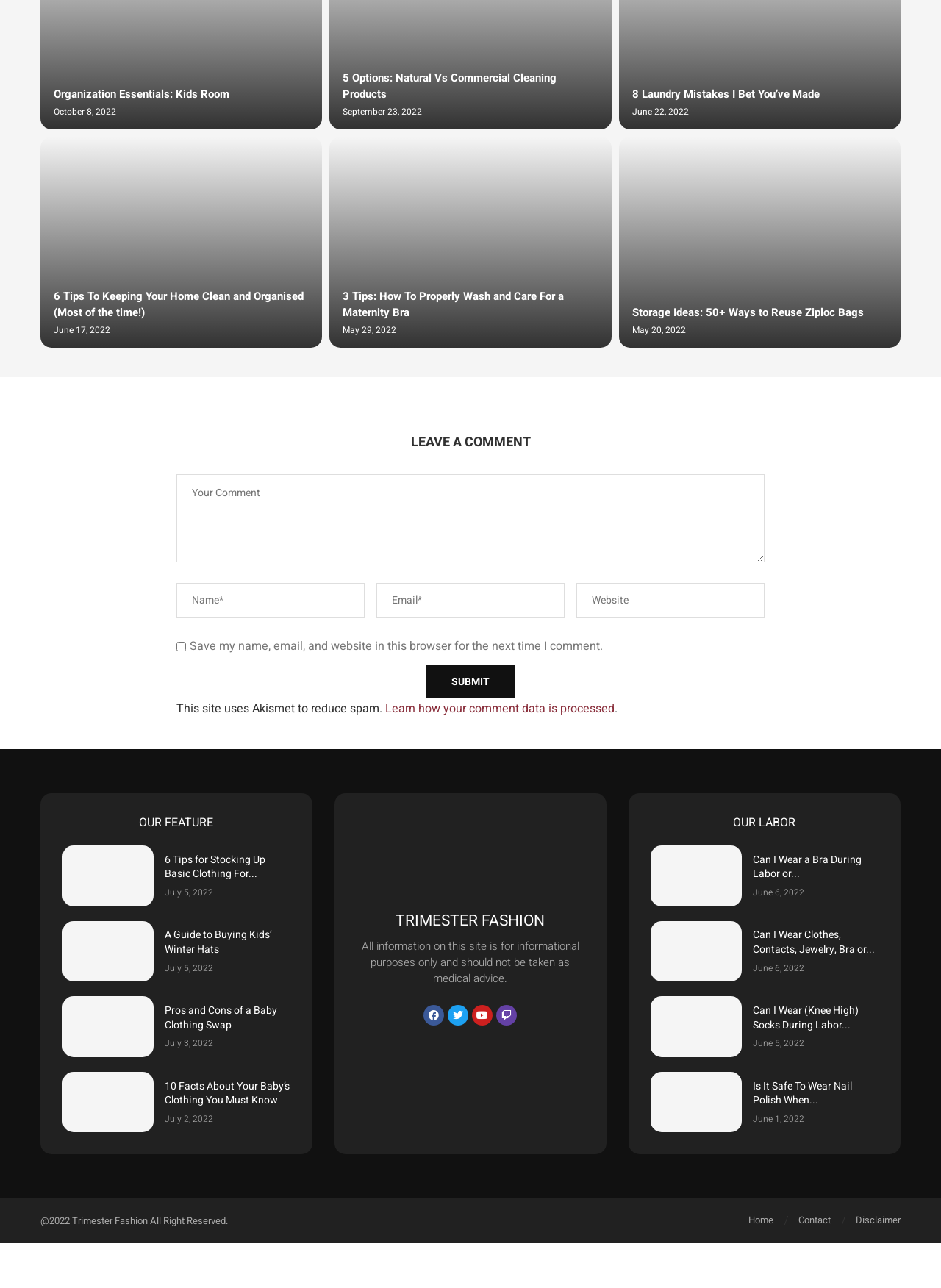What is the topic of the webpage?
Based on the image, respond with a single word or phrase.

Parenting and childcare